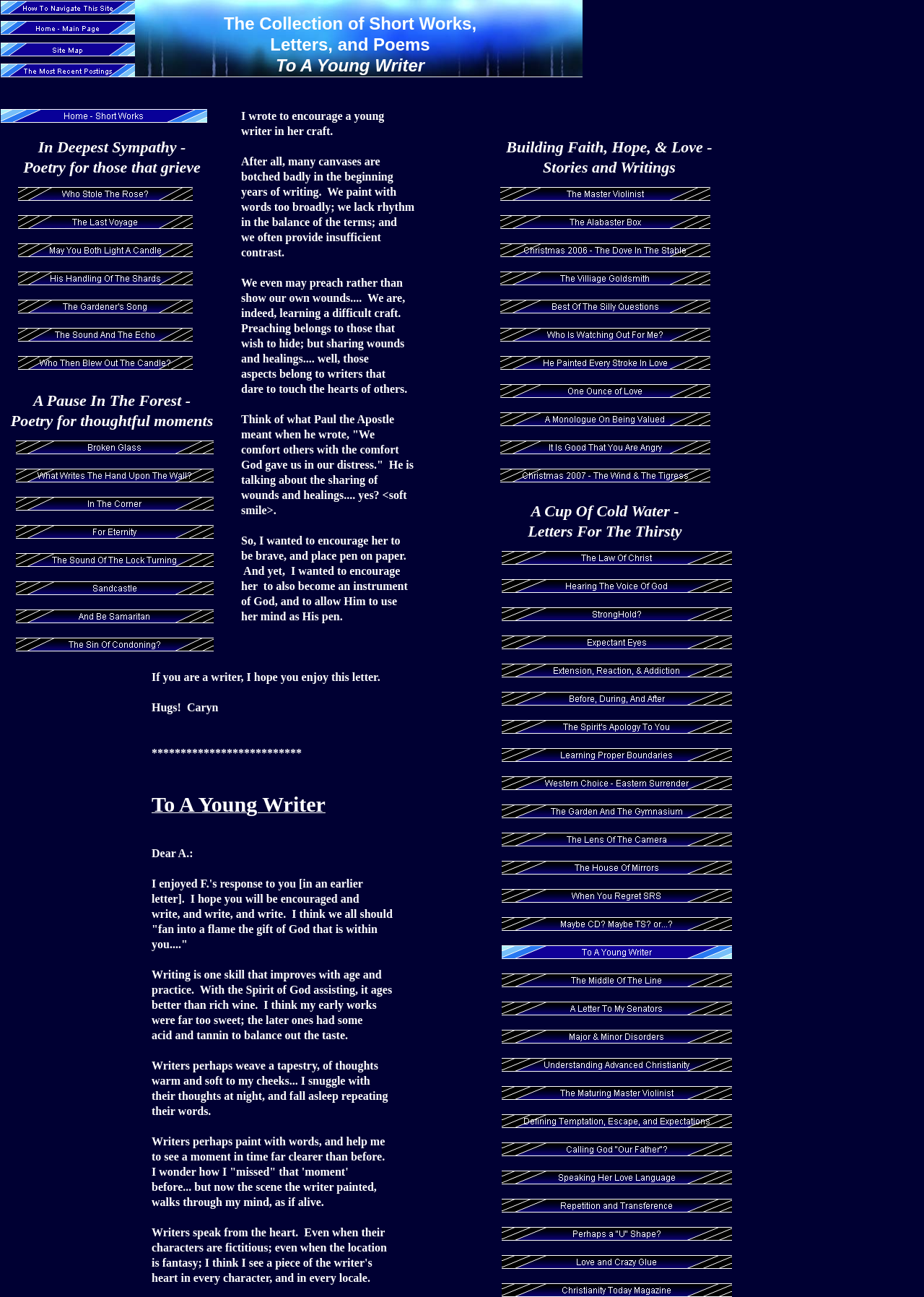Provide the bounding box coordinates of the section that needs to be clicked to accomplish the following instruction: "Read the letter to a young writer."

[0.164, 0.653, 0.209, 0.663]